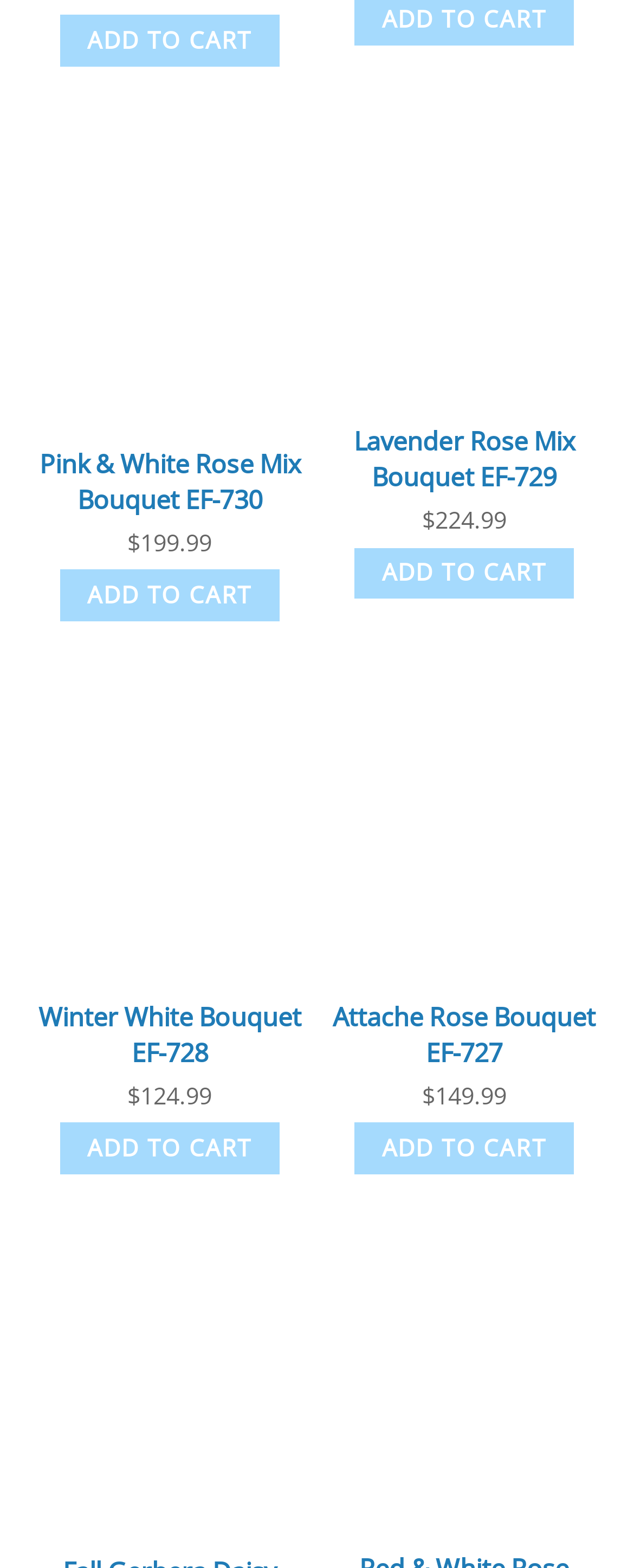Given the description of the UI element: "Lavender Rose Mix Bouquet EF-729", predict the bounding box coordinates in the form of [left, top, right, bottom], with each value being a float between 0 and 1.

[0.558, 0.27, 0.906, 0.316]